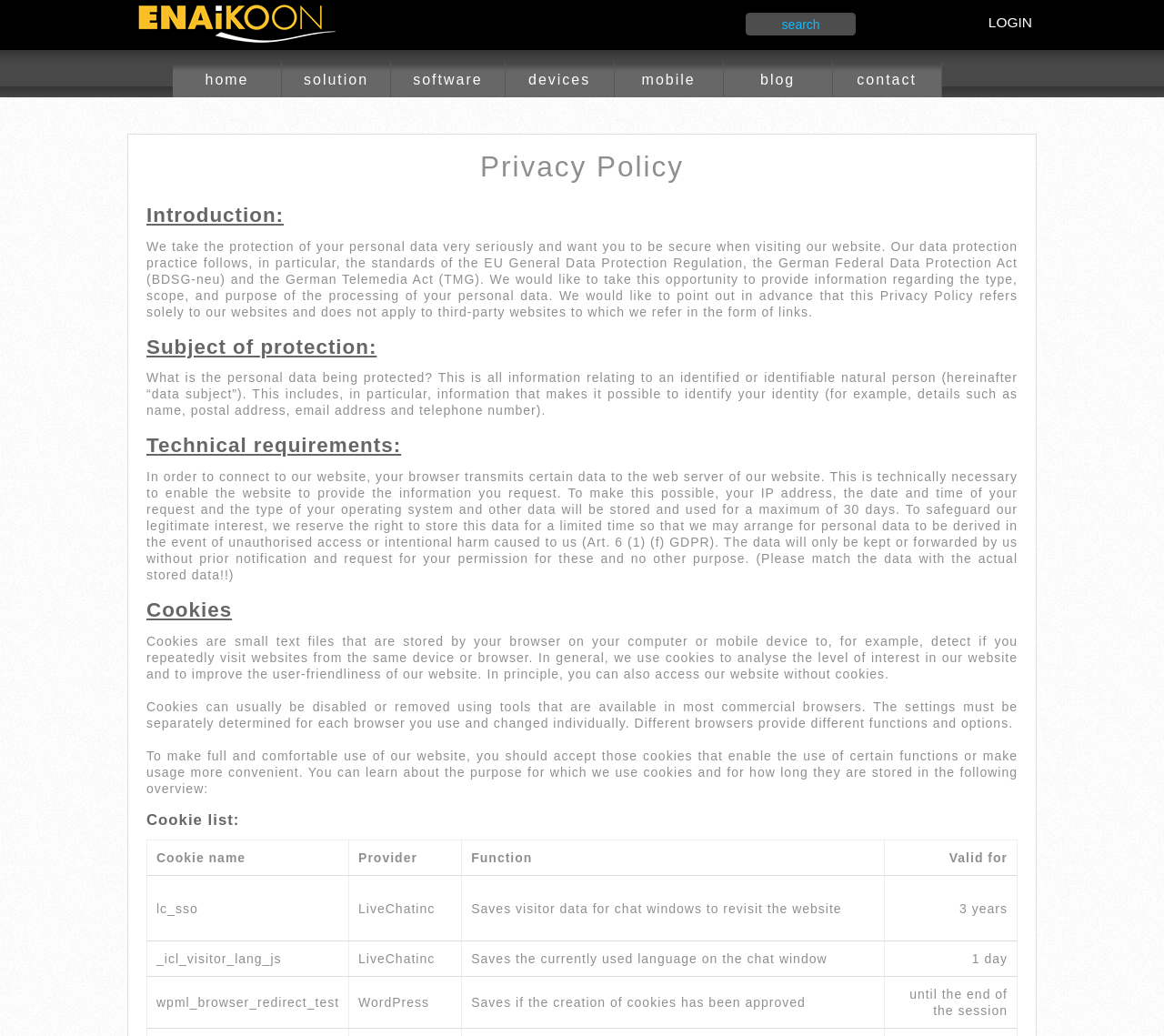Locate the bounding box of the UI element defined by this description: "name="s" placeholder="search"". The coordinates should be given as four float numbers between 0 and 1, formatted as [left, top, right, bottom].

[0.641, 0.012, 0.735, 0.034]